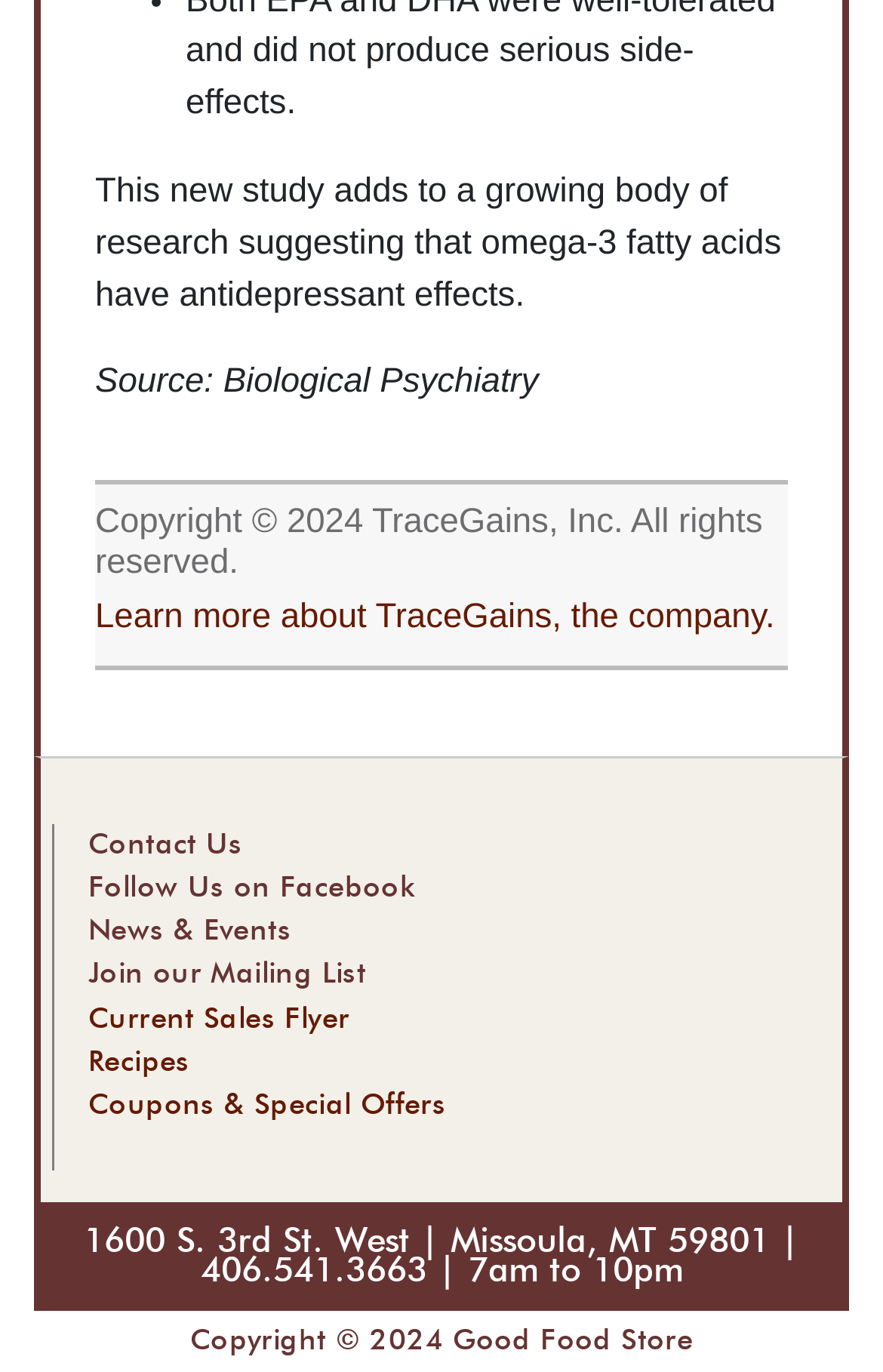Show the bounding box coordinates for the element that needs to be clicked to execute the following instruction: "Get Current Sales Flyer". Provide the coordinates in the form of four float numbers between 0 and 1, i.e., [left, top, right, bottom].

[0.1, 0.732, 0.396, 0.753]